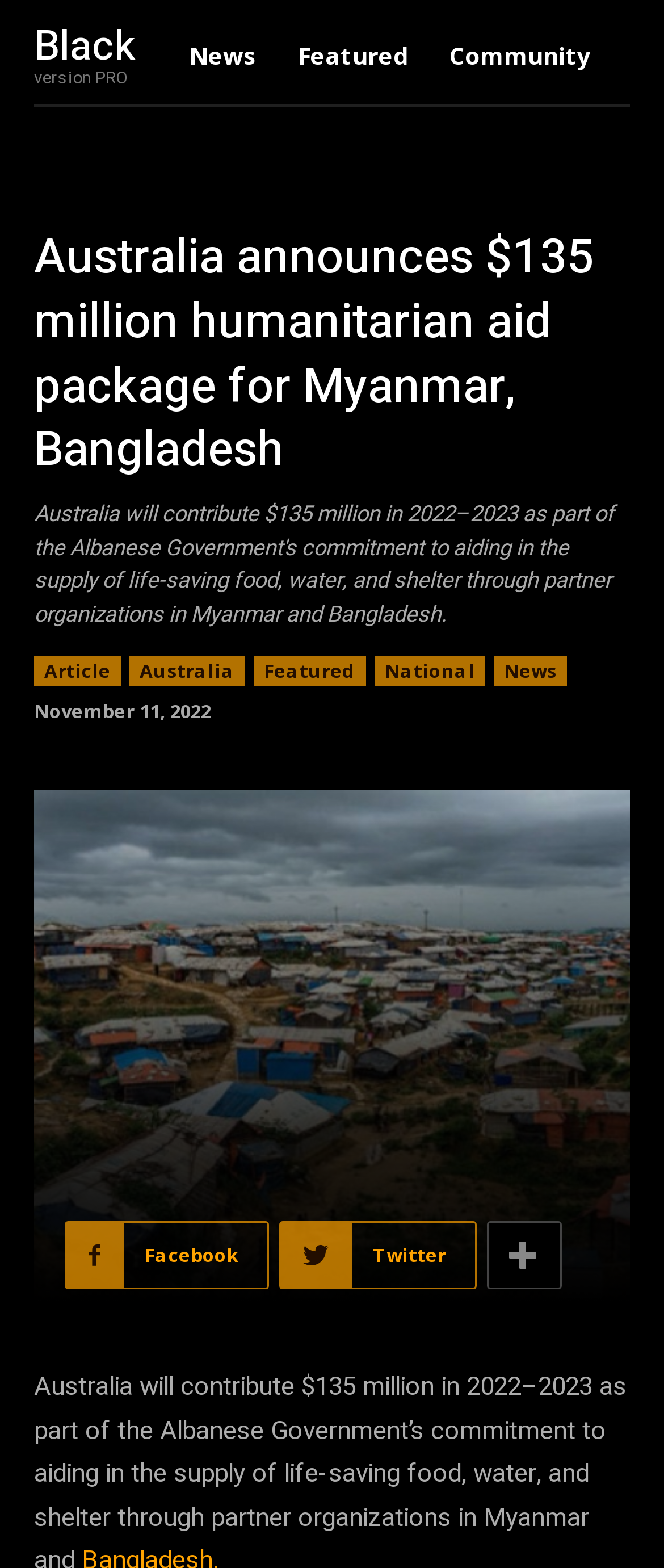Based on the image, please respond to the question with as much detail as possible:
What is the amount of humanitarian aid package announced by Australia?

The amount of humanitarian aid package announced by Australia can be found in the main heading of the webpage, which is 'Australia announces $135 million humanitarian aid package for Myanmar, Bangladesh'.